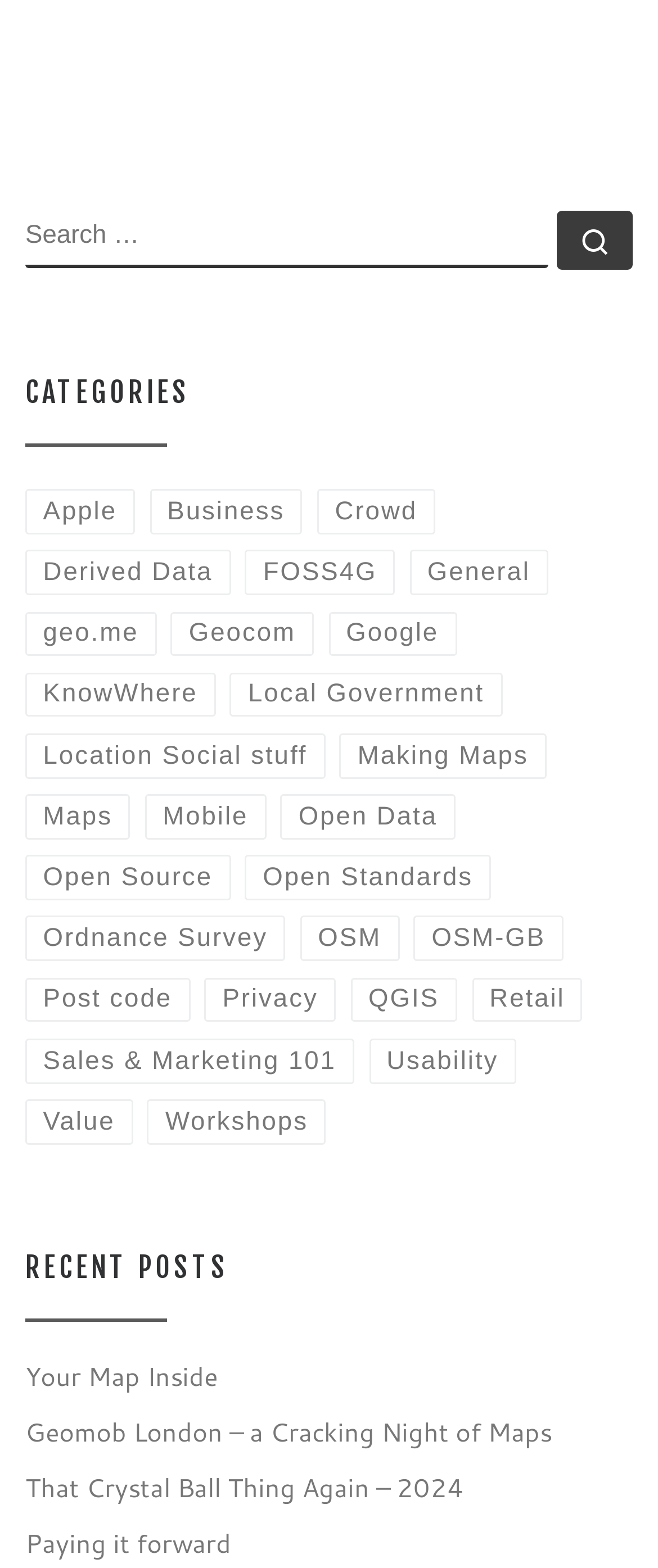Show the bounding box coordinates of the region that should be clicked to follow the instruction: "Search for something."

[0.038, 0.135, 0.833, 0.171]